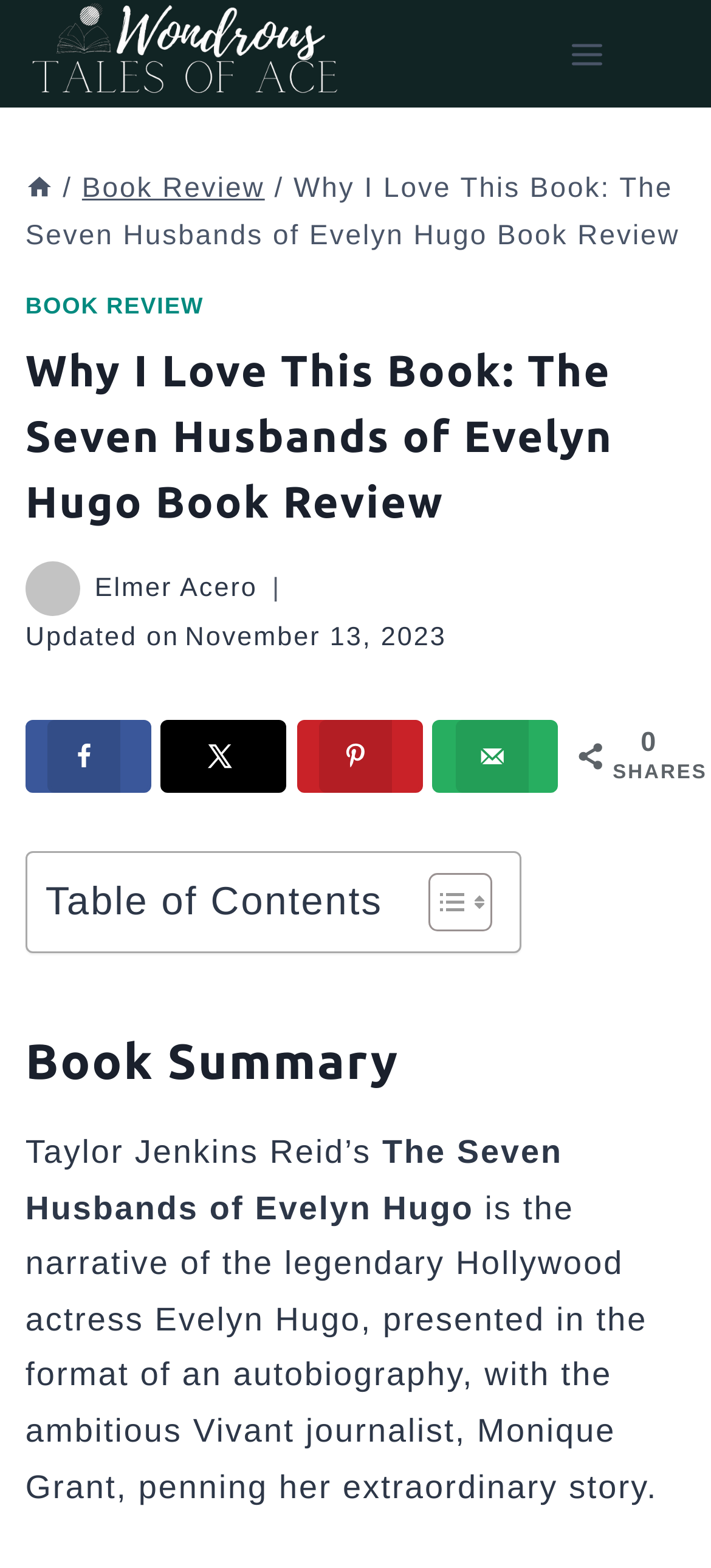What is the name of the journalist writing Evelyn Hugo's story?
Based on the screenshot, answer the question with a single word or phrase.

Monique Grant